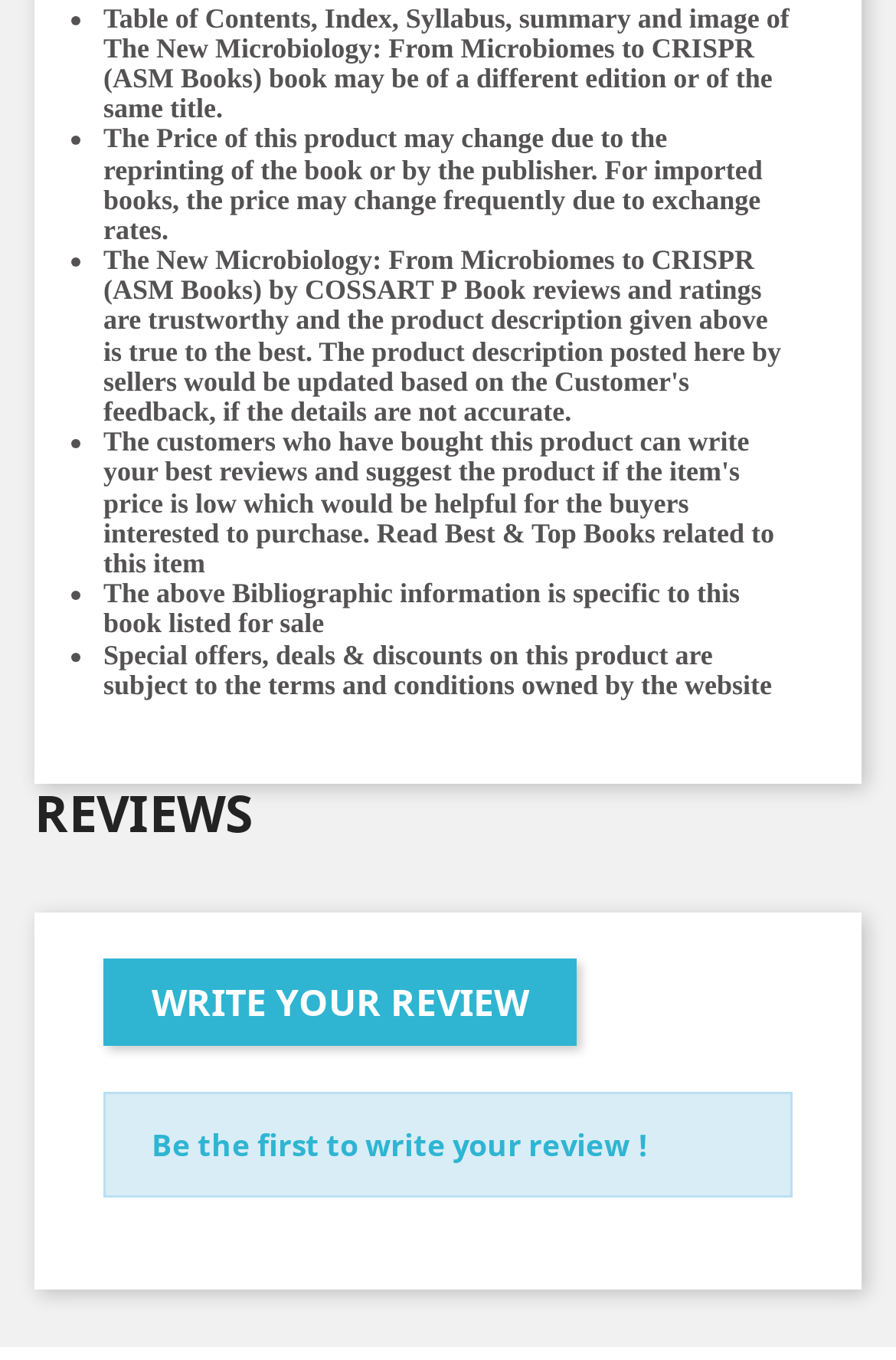What is the author of the book?
Refer to the image and give a detailed answer to the query.

I found the author of the book by looking at the text content of the link element with ID 1024, which says 'The New Microbiology: From Microbiomes to CRISPR (ASM Books) by COSSART P'.